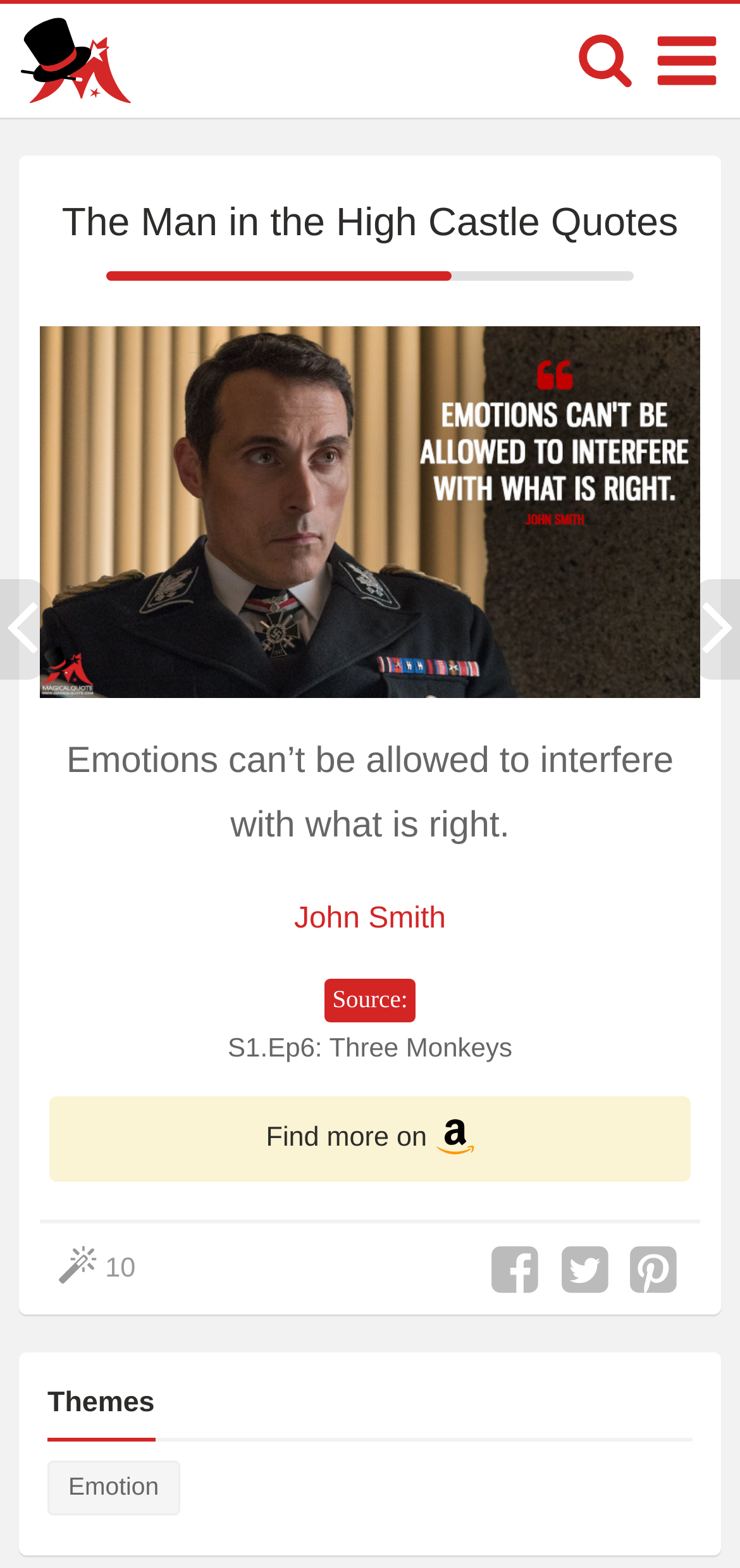Determine the coordinates of the bounding box that should be clicked to complete the instruction: "Click the 'Publications' link". The coordinates should be represented by four float numbers between 0 and 1: [left, top, right, bottom].

None